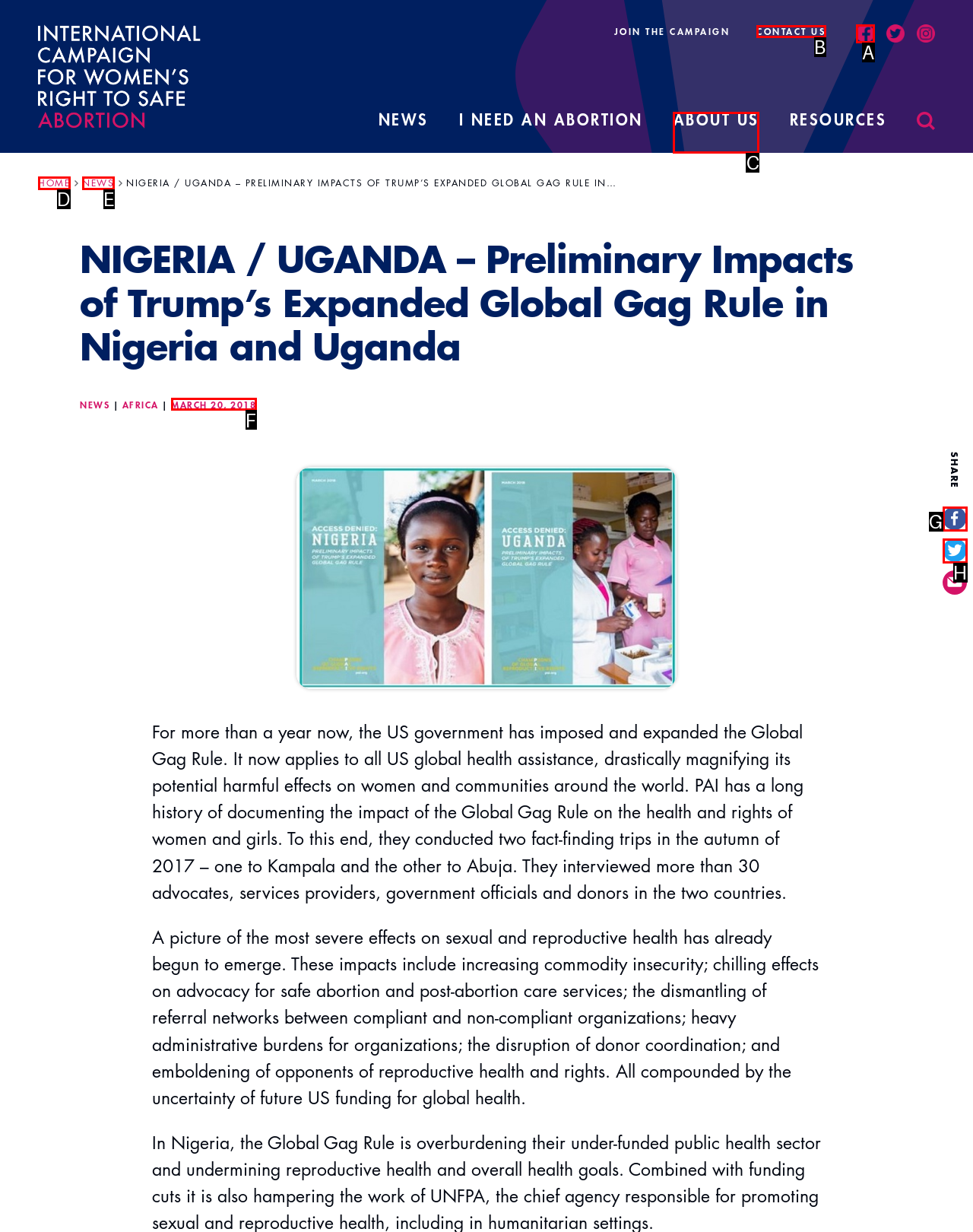Identify the HTML element that best fits the description: About Us. Respond with the letter of the corresponding element.

C